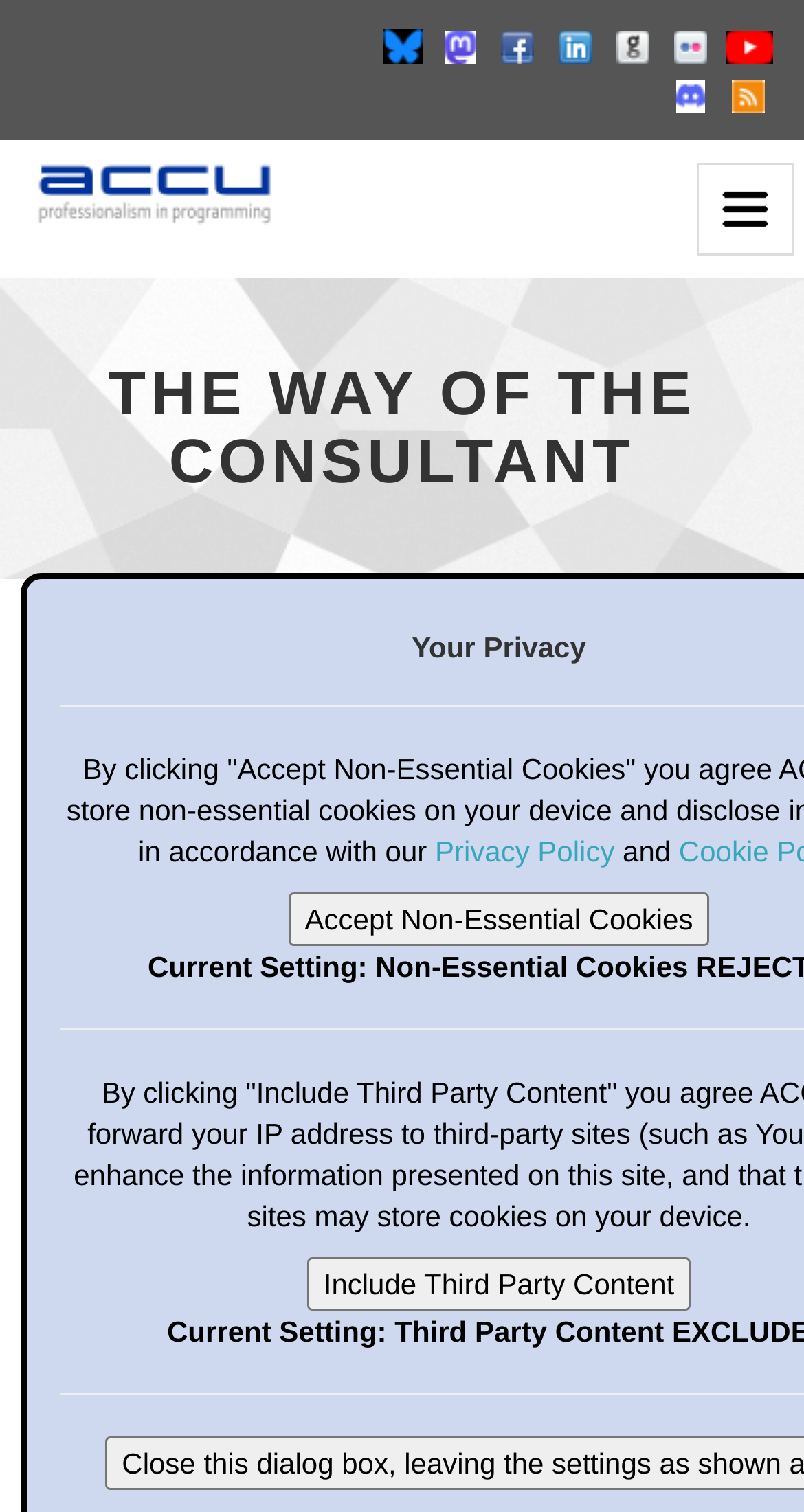Use one word or a short phrase to answer the question provided: 
How many buttons are there in the webpage?

3